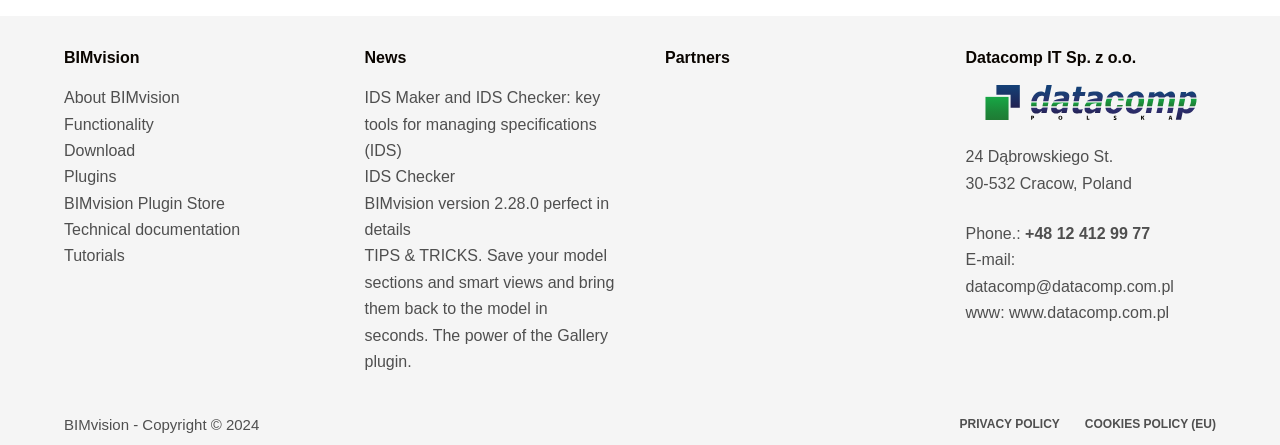Kindly determine the bounding box coordinates for the area that needs to be clicked to execute this instruction: "Click on About BIMvision".

[0.05, 0.2, 0.14, 0.238]